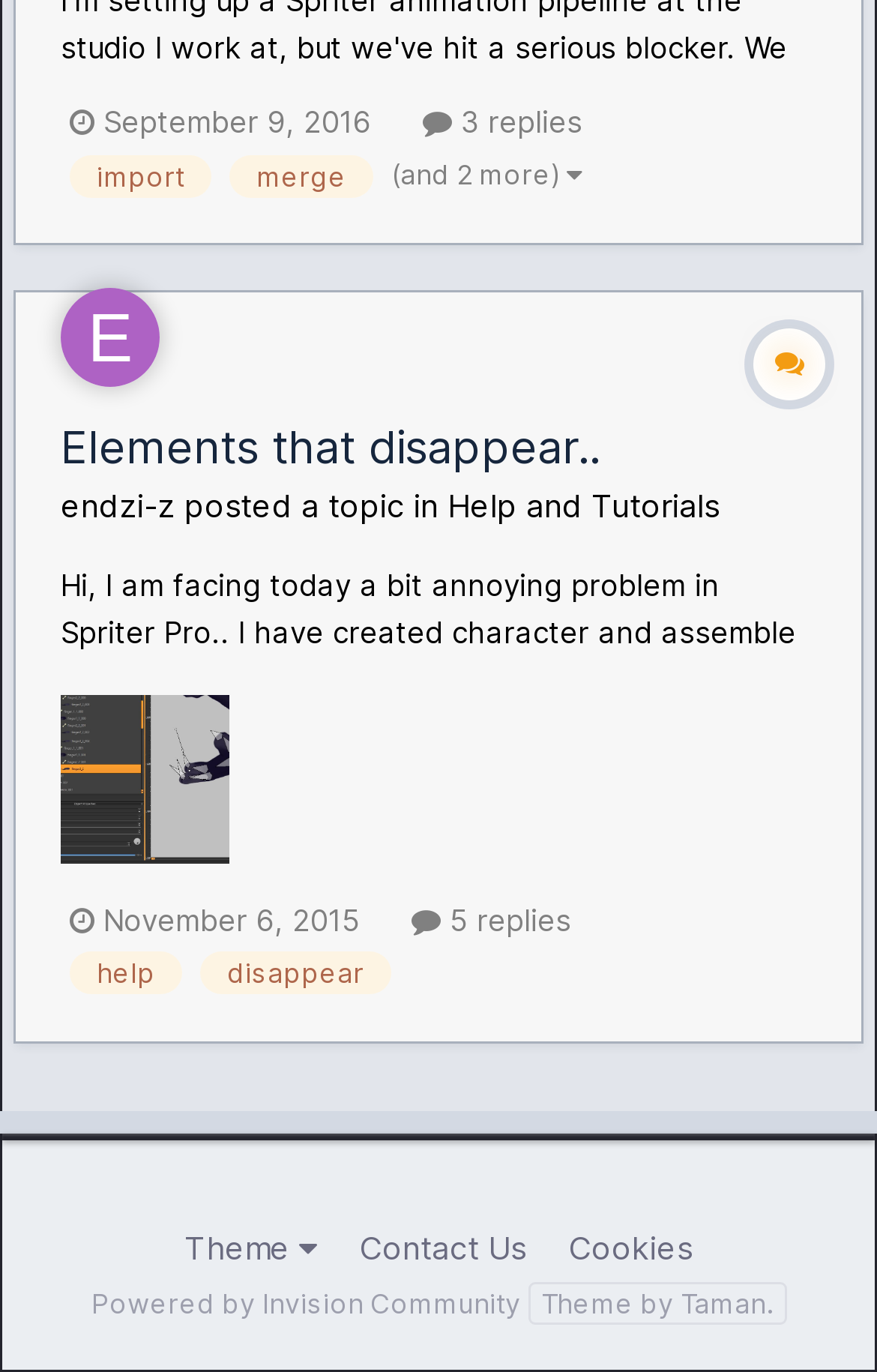What is the category of the topic?
Provide an in-depth and detailed explanation in response to the question.

I inferred this answer by looking at the link element 'Help and Tutorials' which is located near the topic heading, suggesting that it is the category of the topic.